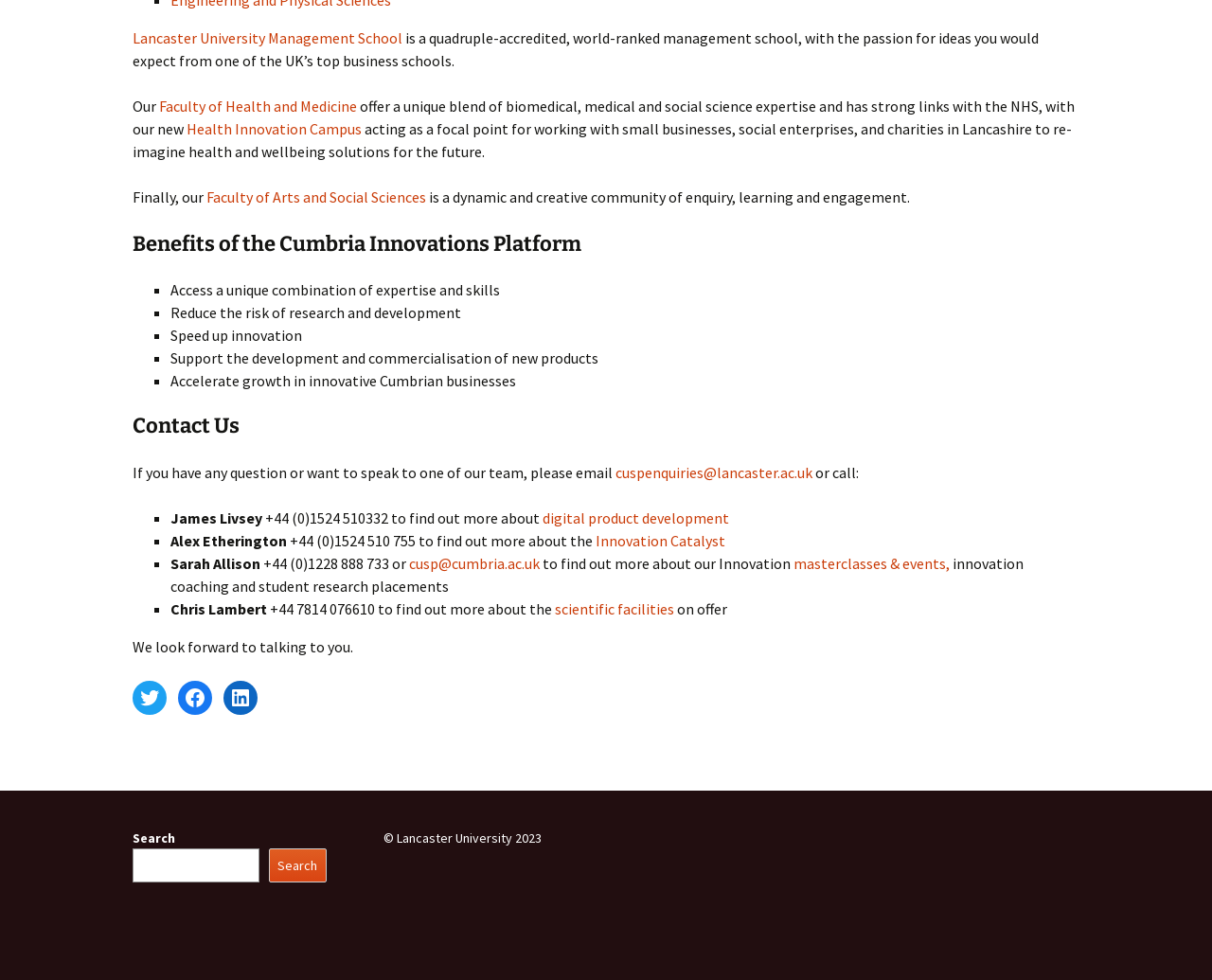What is the email address to contact for innovation coaching and student research placements?
Based on the image, provide your answer in one word or phrase.

cusp@cumbria.ac.uk